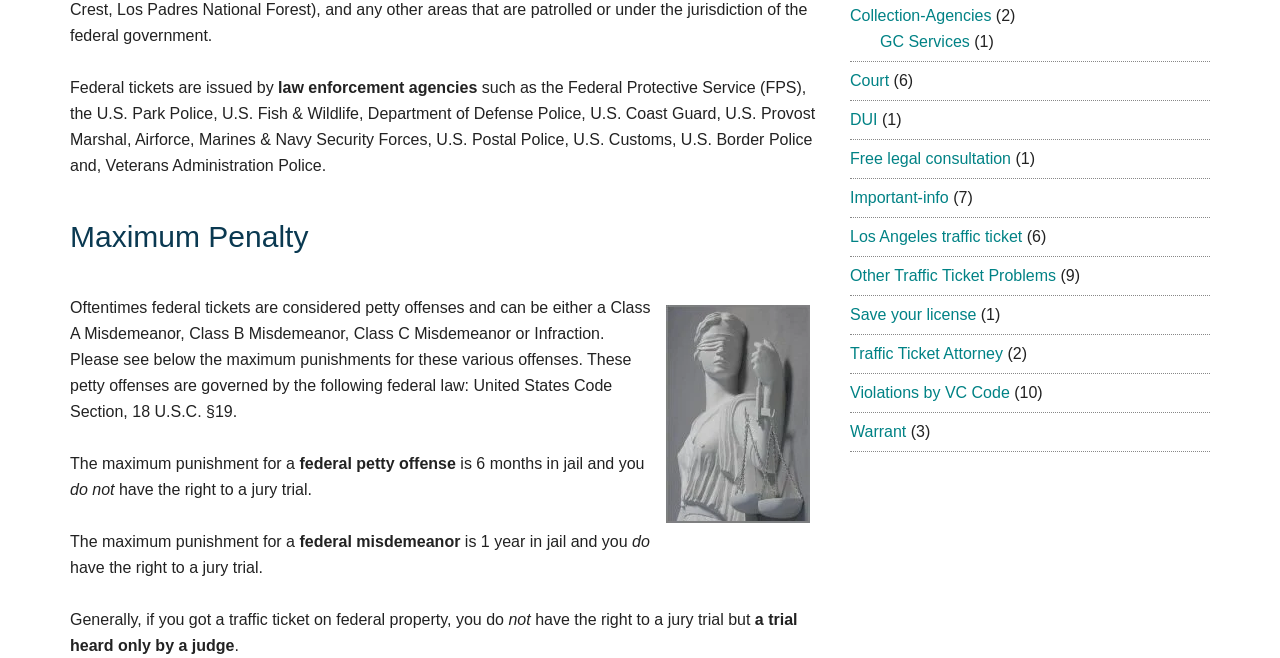Please specify the bounding box coordinates of the area that should be clicked to accomplish the following instruction: "Click on 'Collection-Agencies'". The coordinates should consist of four float numbers between 0 and 1, i.e., [left, top, right, bottom].

[0.664, 0.01, 0.775, 0.036]